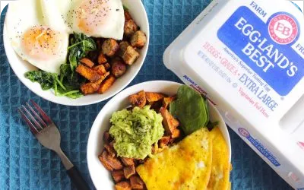How many eggs are in the left bowl?
Using the image as a reference, answer with just one word or a short phrase.

two